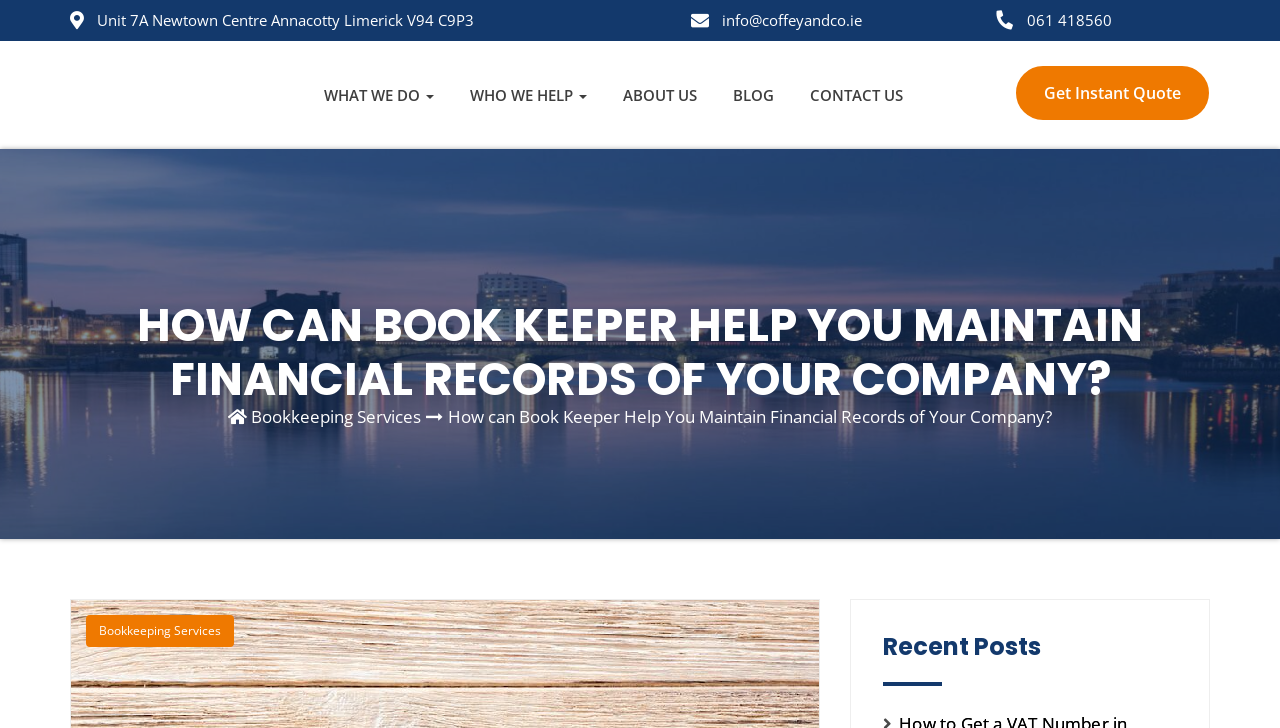Generate the text of the webpage's primary heading.

HOW CAN BOOK KEEPER HELP YOU MAINTAIN FINANCIAL RECORDS OF YOUR COMPANY?